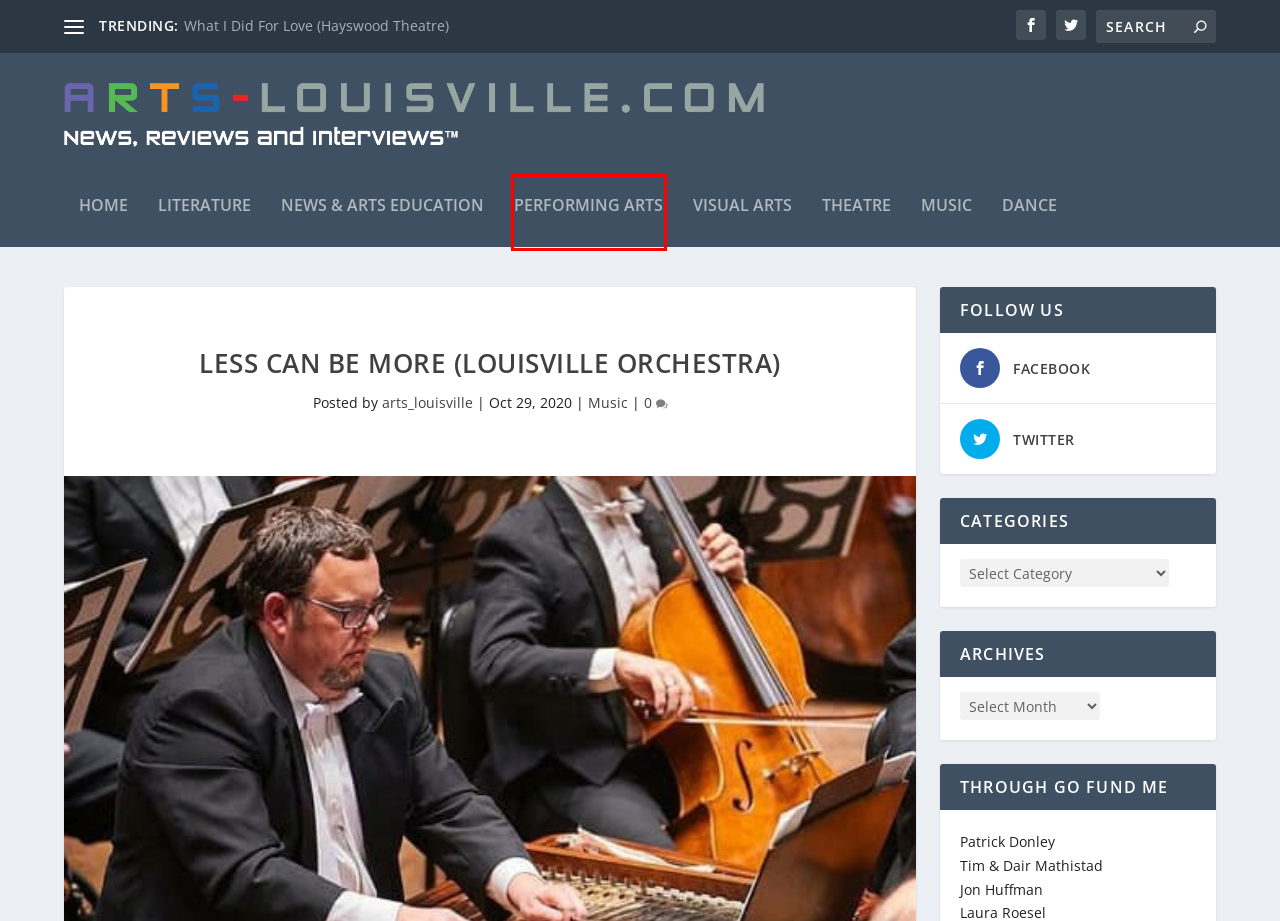Check out the screenshot of a webpage with a red rectangle bounding box. Select the best fitting webpage description that aligns with the new webpage after clicking the element inside the bounding box. Here are the candidates:
A. Music | Arts-Louisville Reviews
B. Visual Arts | Arts-Louisville Reviews
C. Arts-Louisville Reviews | News, Reviews and Interviews
D. arts_louisville | Arts-Louisville Reviews
E. Performing Arts | Arts-Louisville Reviews
F. Dance | Arts-Louisville Reviews
G. News and Arts Education | Arts-Louisville Reviews
H. Theatre | Arts-Louisville Reviews

E